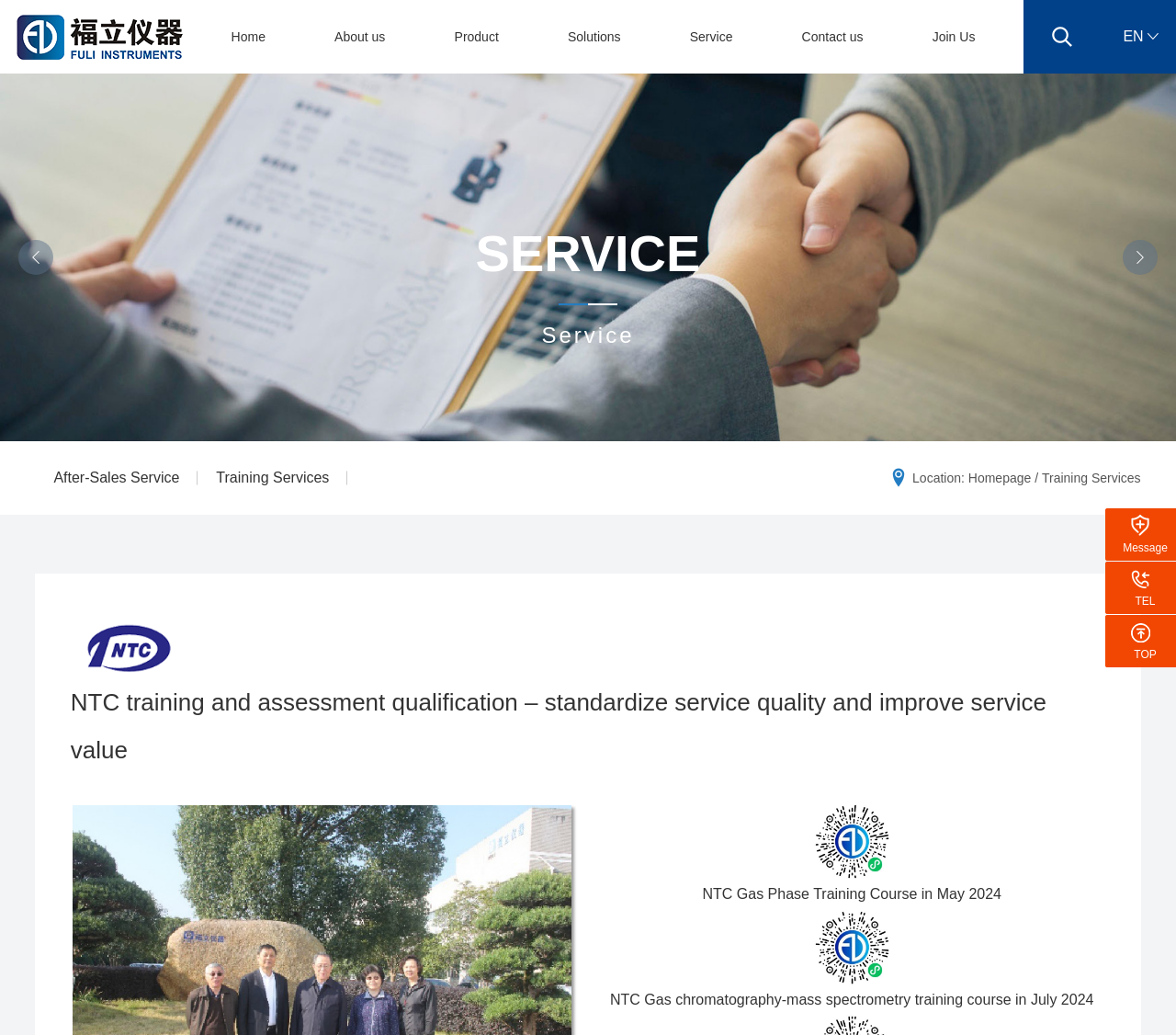What is the topic of the image at the bottom?
Based on the visual details in the image, please answer the question thoroughly.

I found the topic of the image at the bottom by looking at the static text 'NTC Gas chromatography-mass spectrometry training course in July 2024' with a bounding box coordinate of [0.519, 0.958, 0.93, 0.973]. The text is accompanied by an image, indicating that the topic of the image is the NTC Gas chromatography-mass spectrometry training course.